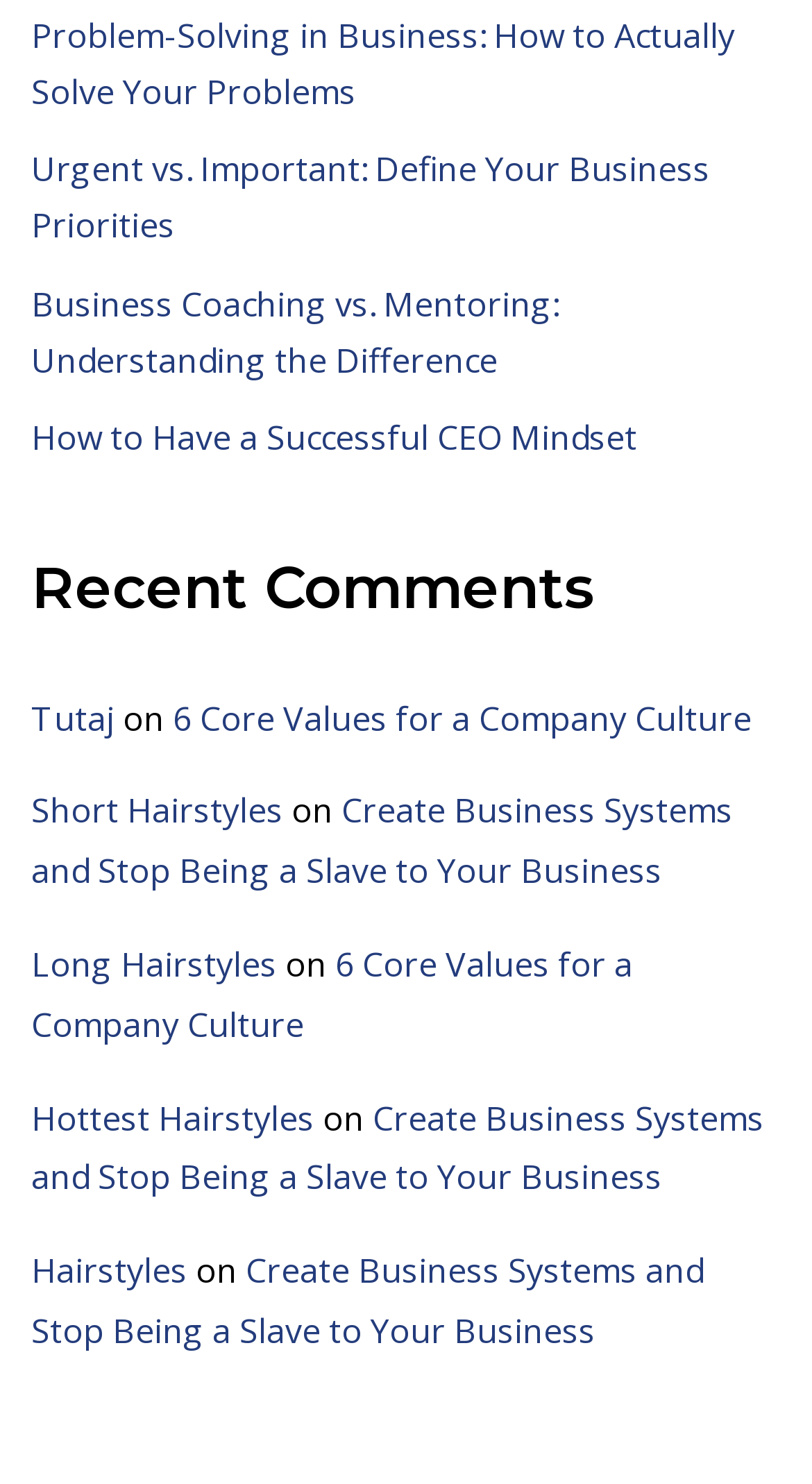Find the bounding box coordinates of the element I should click to carry out the following instruction: "View recent comments".

[0.038, 0.371, 0.962, 0.422]